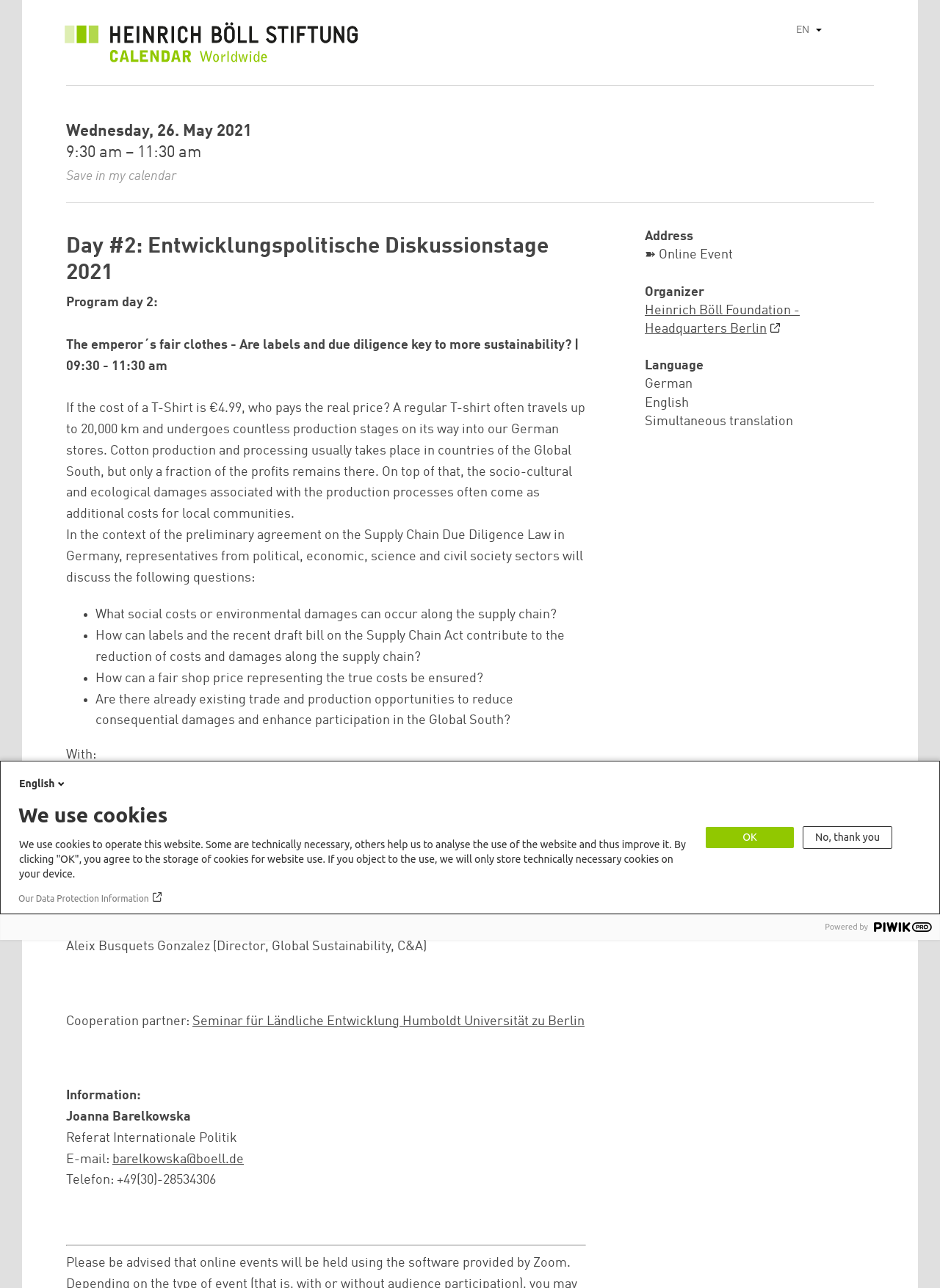Locate the bounding box coordinates of the element that needs to be clicked to carry out the instruction: "Click the 'List additional actions' button". The coordinates should be given as four float numbers ranging from 0 to 1, i.e., [left, top, right, bottom].

[0.861, 0.017, 0.883, 0.03]